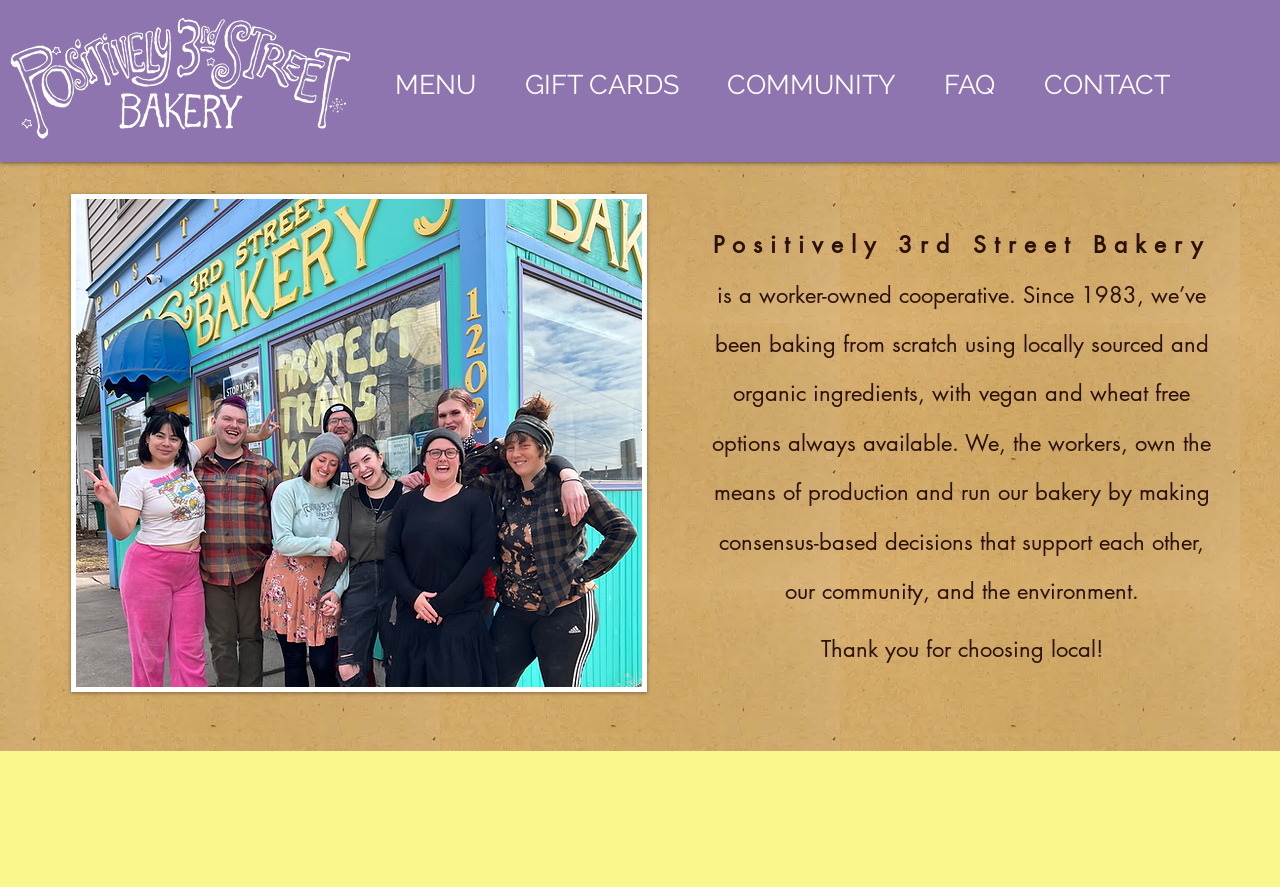What is the bakery's decision-making process?
Answer with a single word or phrase, using the screenshot for reference.

Consensus-based